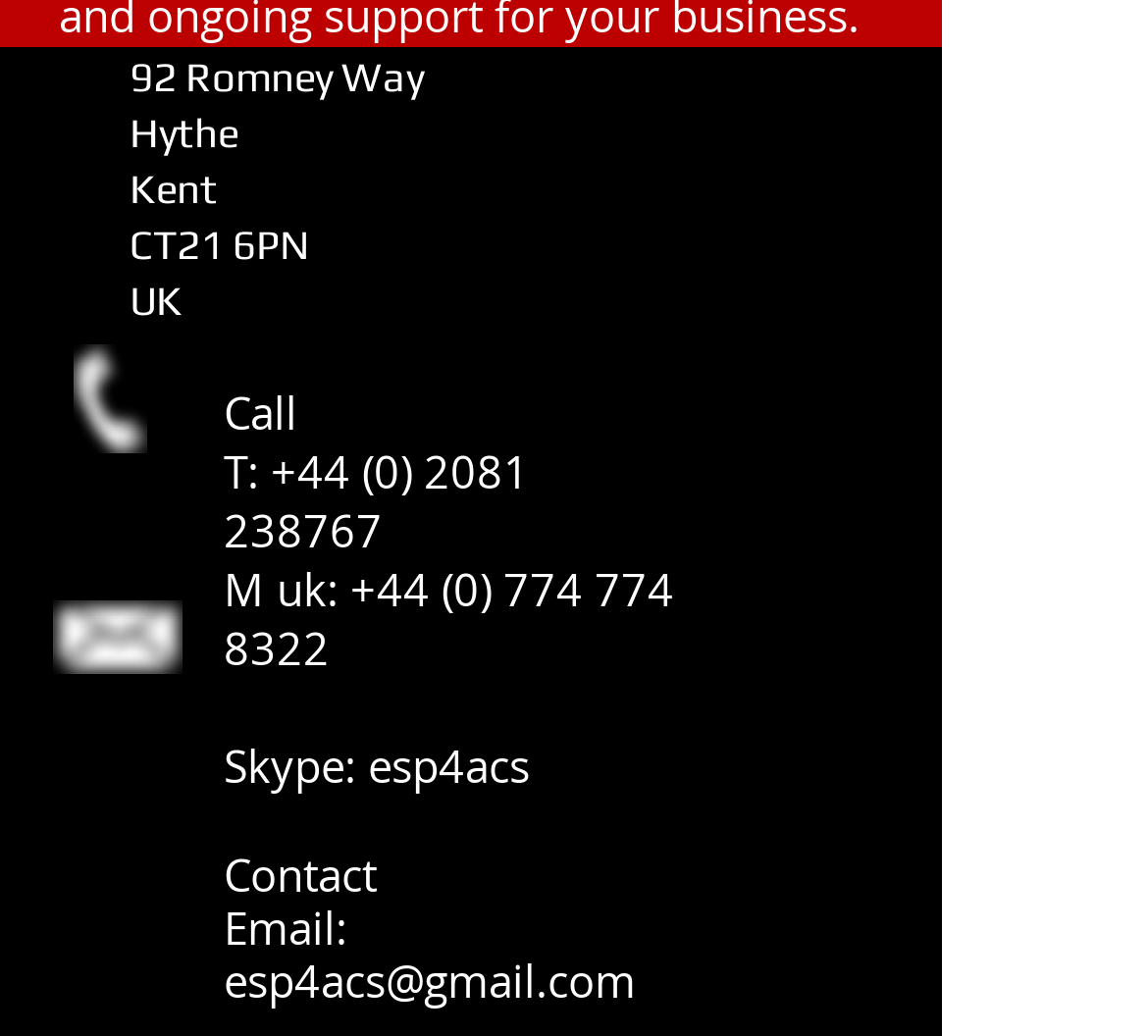Determine the bounding box for the UI element described here: "+44 (0) 2081 238767".

[0.195, 0.425, 0.462, 0.539]